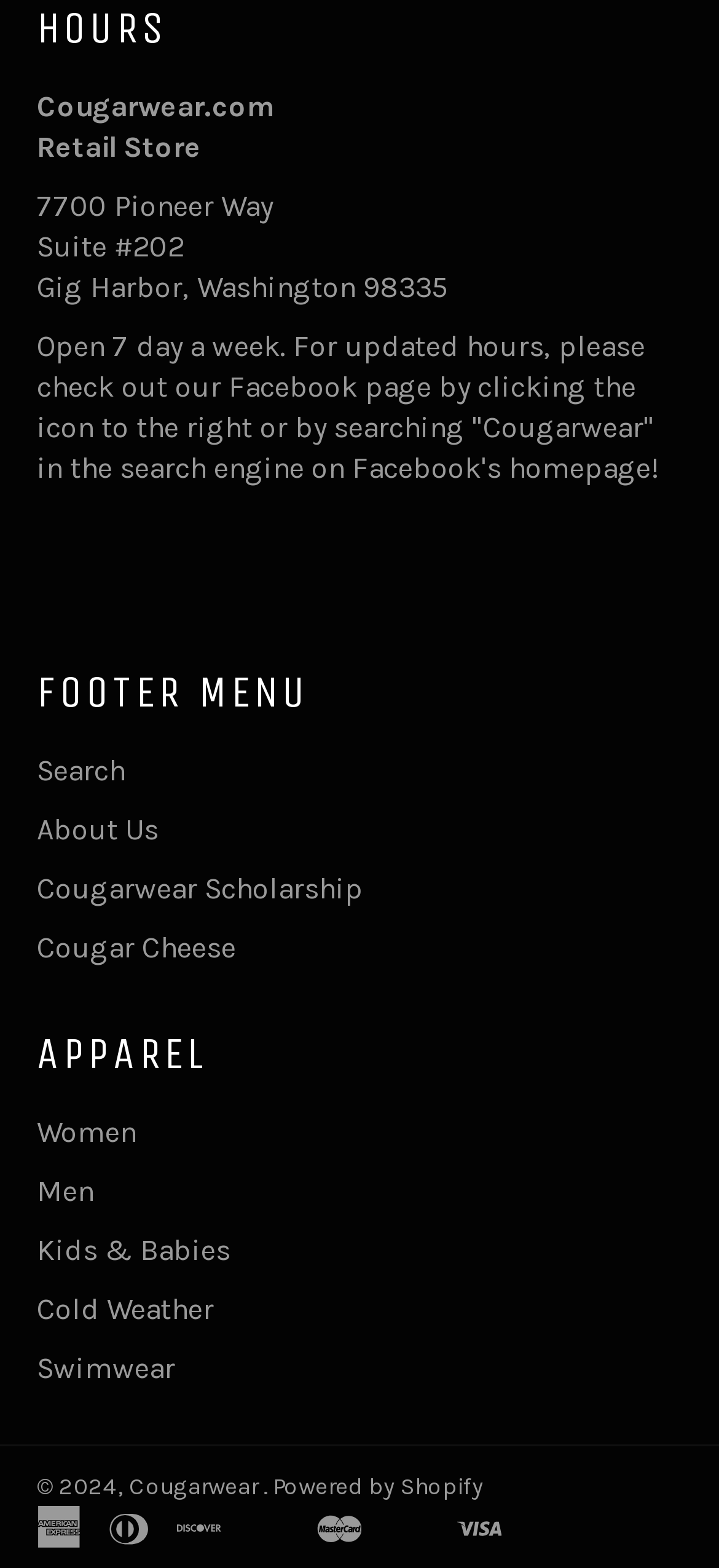Pinpoint the bounding box coordinates of the clickable area needed to execute the instruction: "View women's apparel". The coordinates should be specified as four float numbers between 0 and 1, i.e., [left, top, right, bottom].

[0.051, 0.711, 0.19, 0.733]